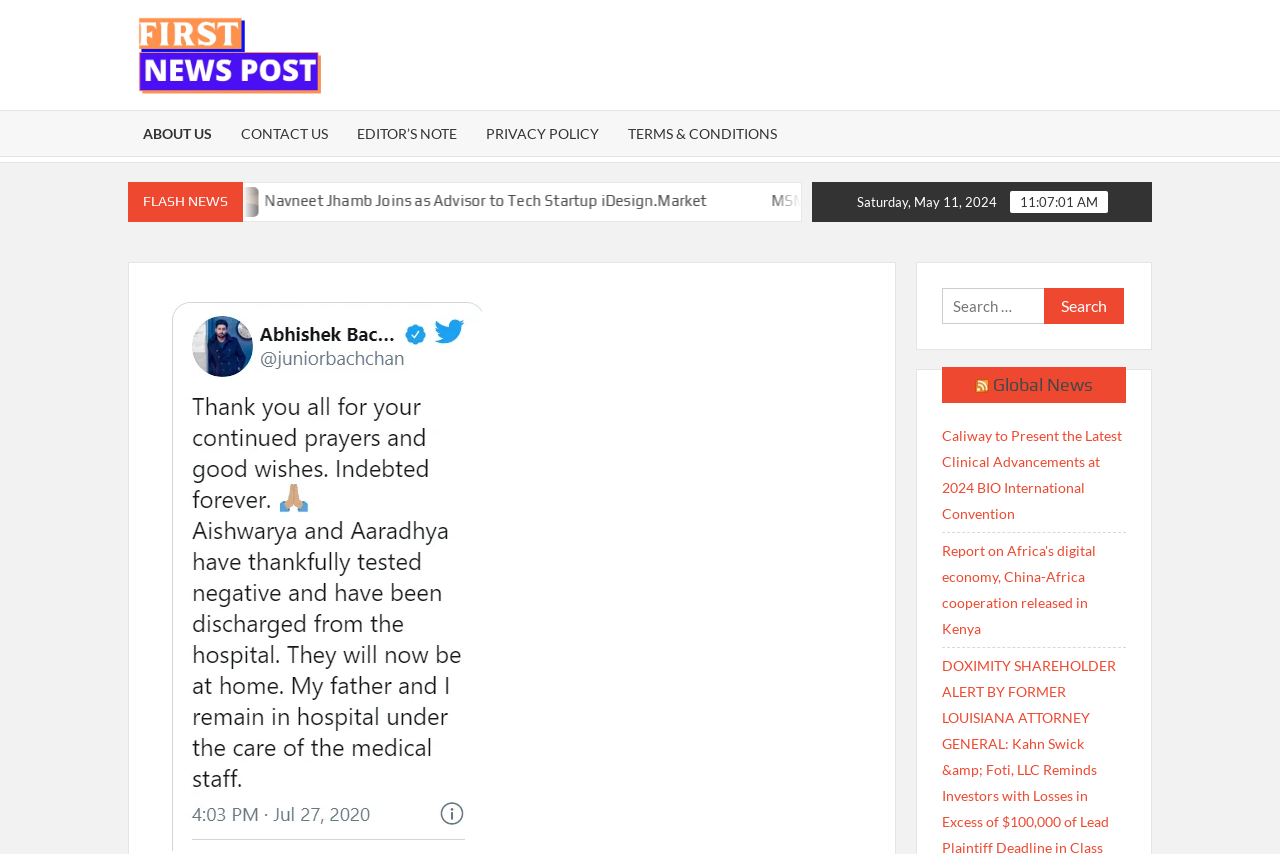For the following element description, predict the bounding box coordinates in the format (top-left x, top-left y, bottom-right x, bottom-right y). All values should be floating point numbers between 0 and 1. Description: parent_node: Search for: value="Search"

[0.816, 0.337, 0.878, 0.38]